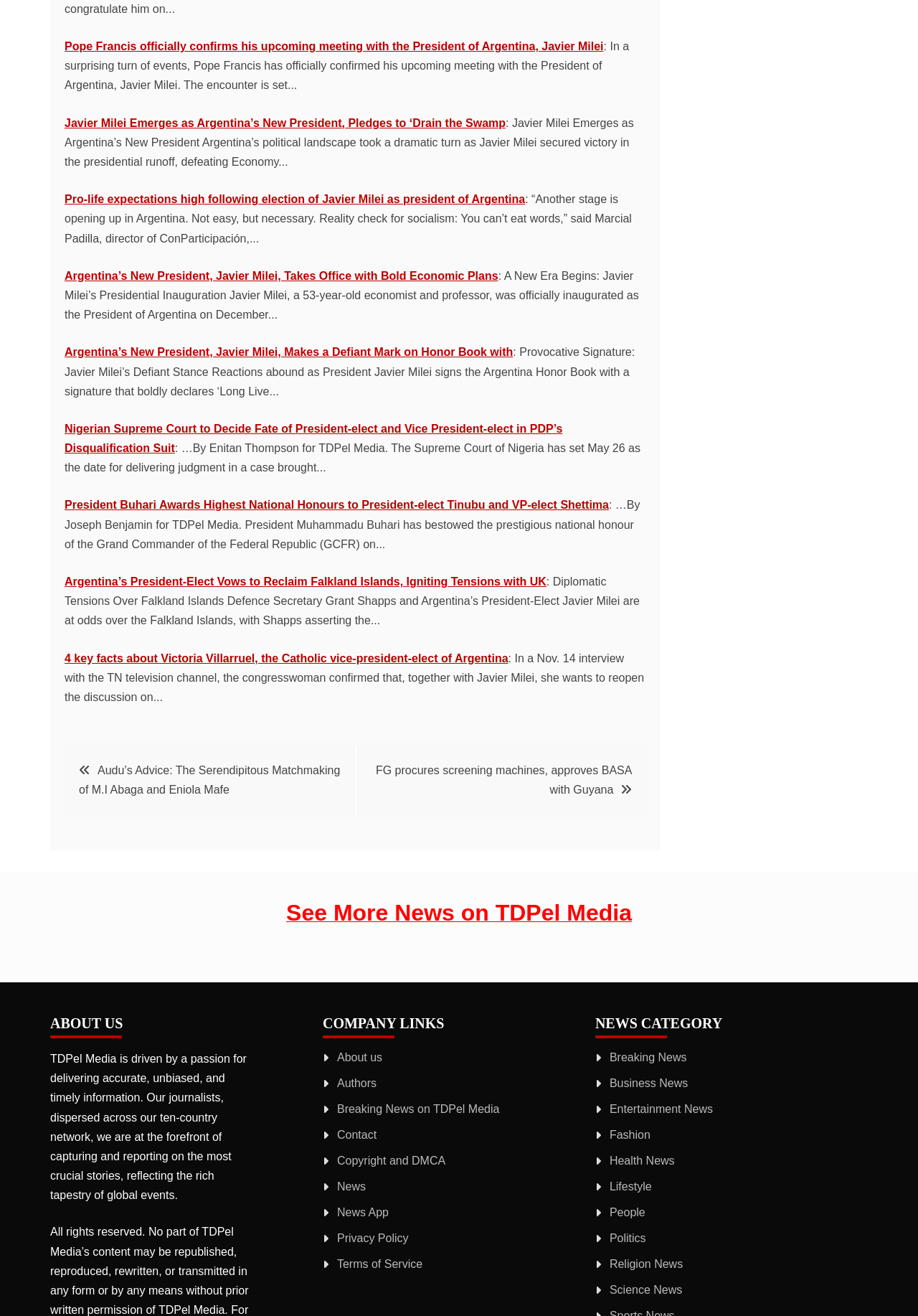Identify the bounding box coordinates necessary to click and complete the given instruction: "Subscribe to the newsletter".

None